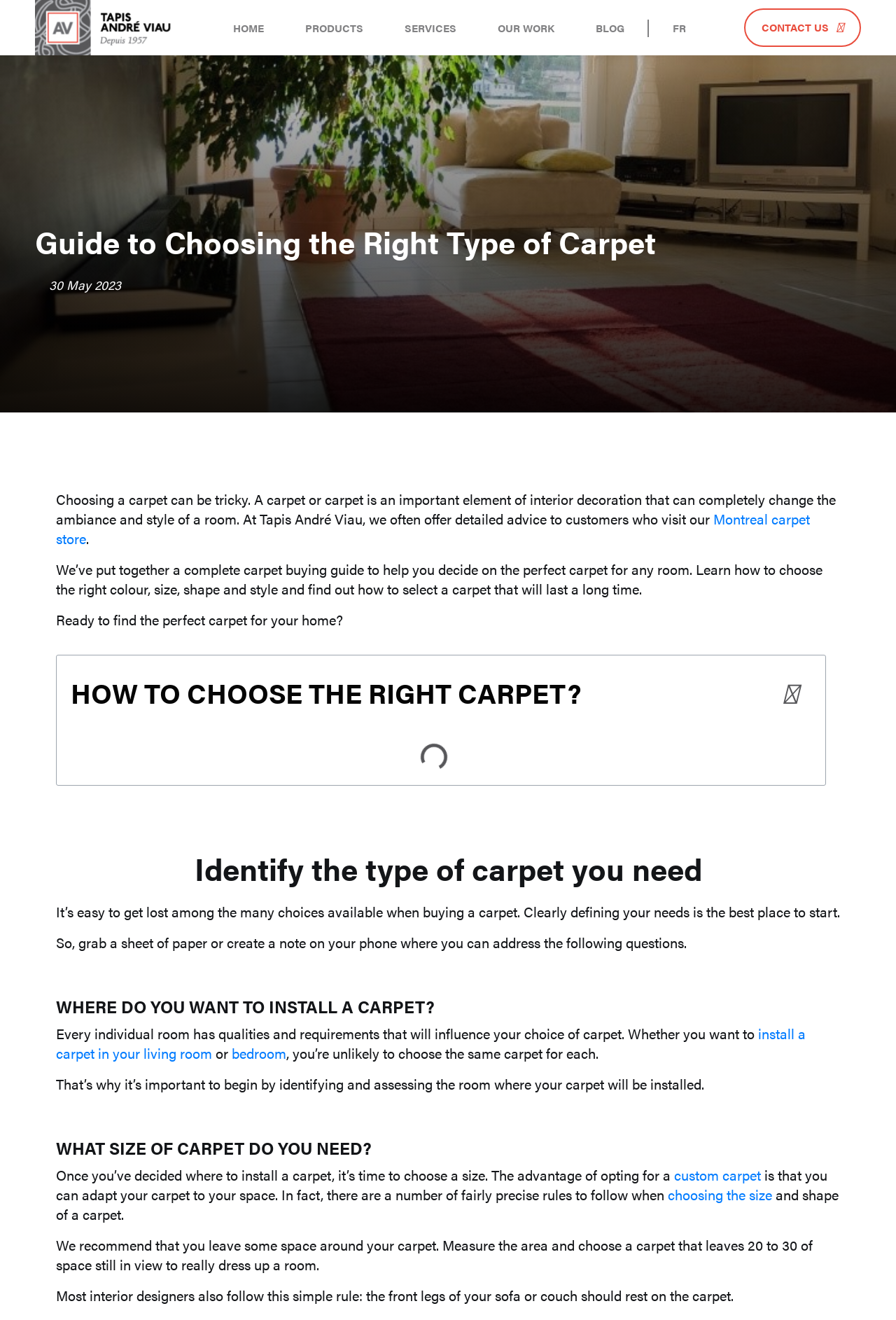Please determine the bounding box of the UI element that matches this description: choosing the size. The coordinates should be given as (top-left x, top-left y, bottom-right x, bottom-right y), with all values between 0 and 1.

[0.745, 0.897, 0.862, 0.913]